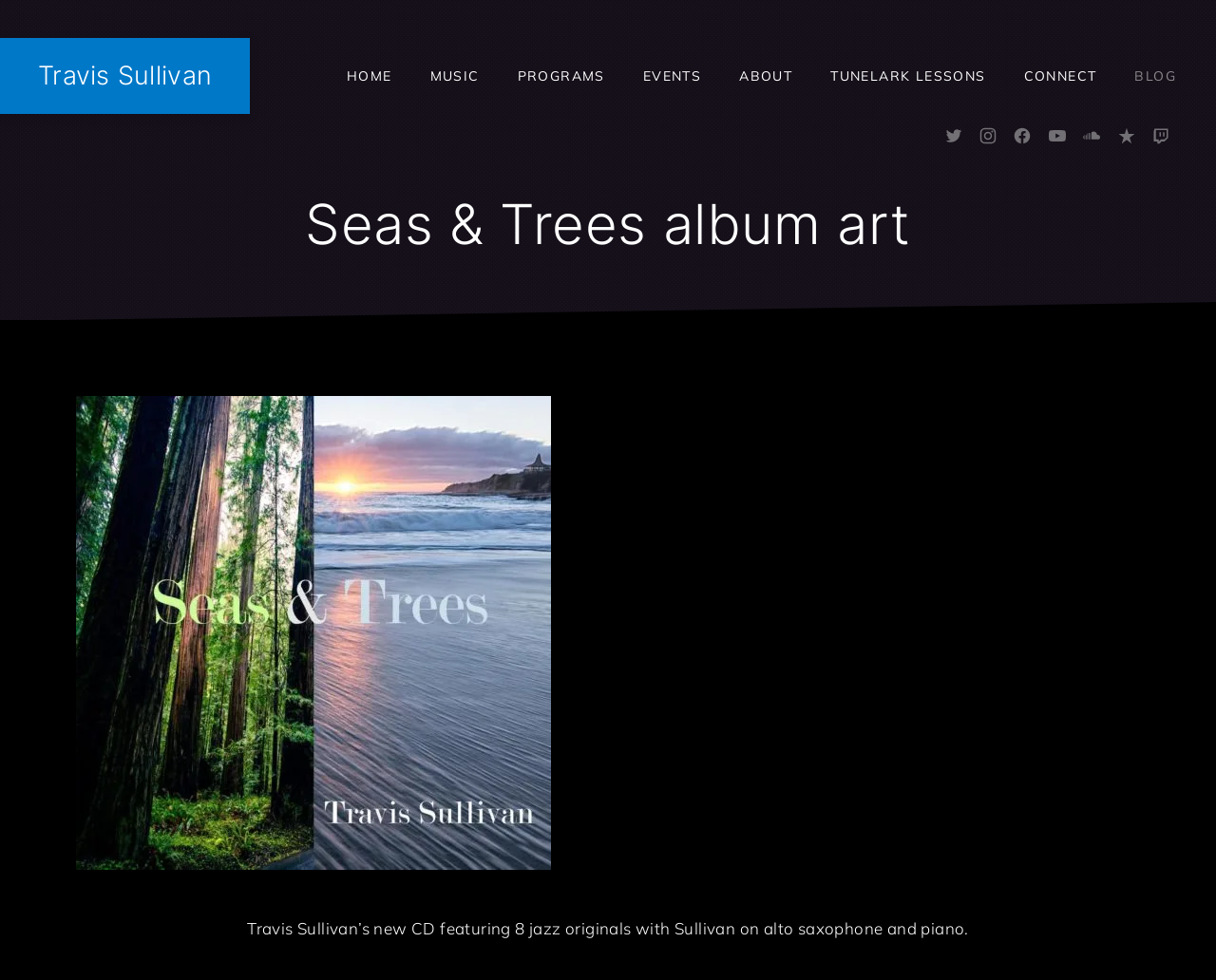Please determine the bounding box coordinates of the element to click in order to execute the following instruction: "visit Travis Sullivan’s Twitter page". The coordinates should be four float numbers between 0 and 1, specified as [left, top, right, bottom].

[0.772, 0.116, 0.797, 0.161]